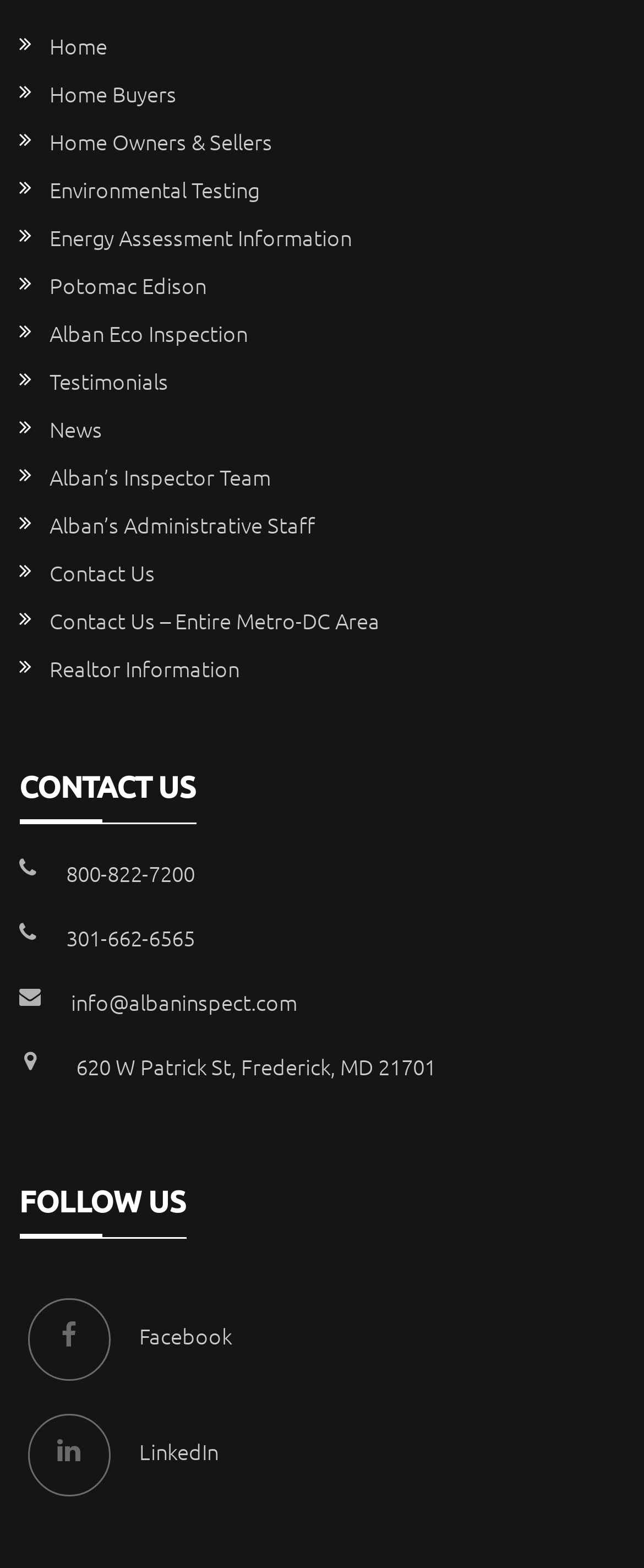Can you give a detailed response to the following question using the information from the image? How many links are in the top navigation menu?

I counted the number of links in the top navigation menu, which includes 'Home', 'Home Buyers', 'Home Owners & Sellers', 'Environmental Testing', 'Energy Assessment Information', 'Potomac Edison', 'Alban Eco Inspection', 'Testimonials', 'News', 'Alban’s Inspector Team', 'Alban’s Administrative Staff', 'Contact Us', and 'Realtor Information'.